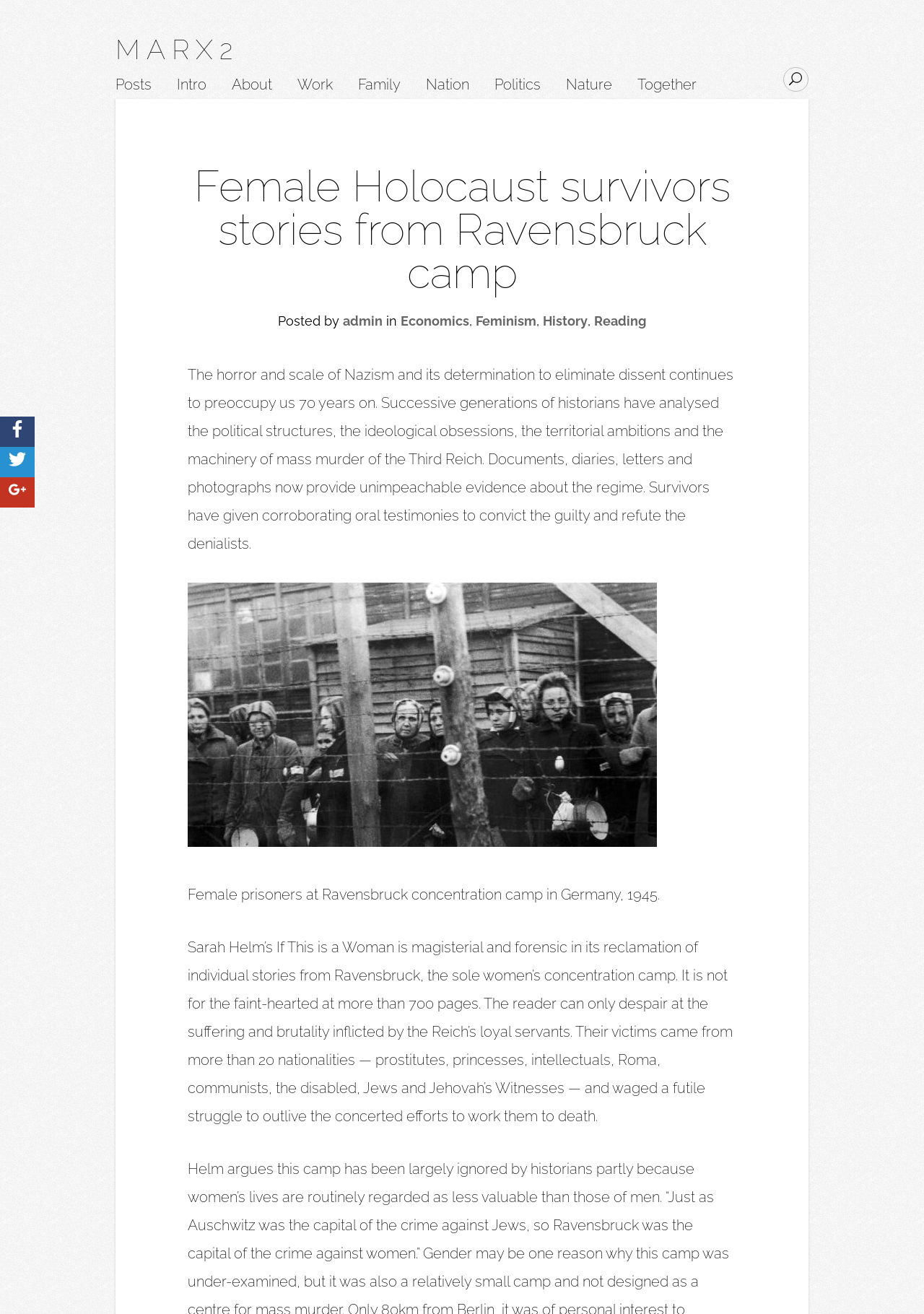Please answer the following query using a single word or phrase: 
What is the author of the book mentioned?

Sarah Helm